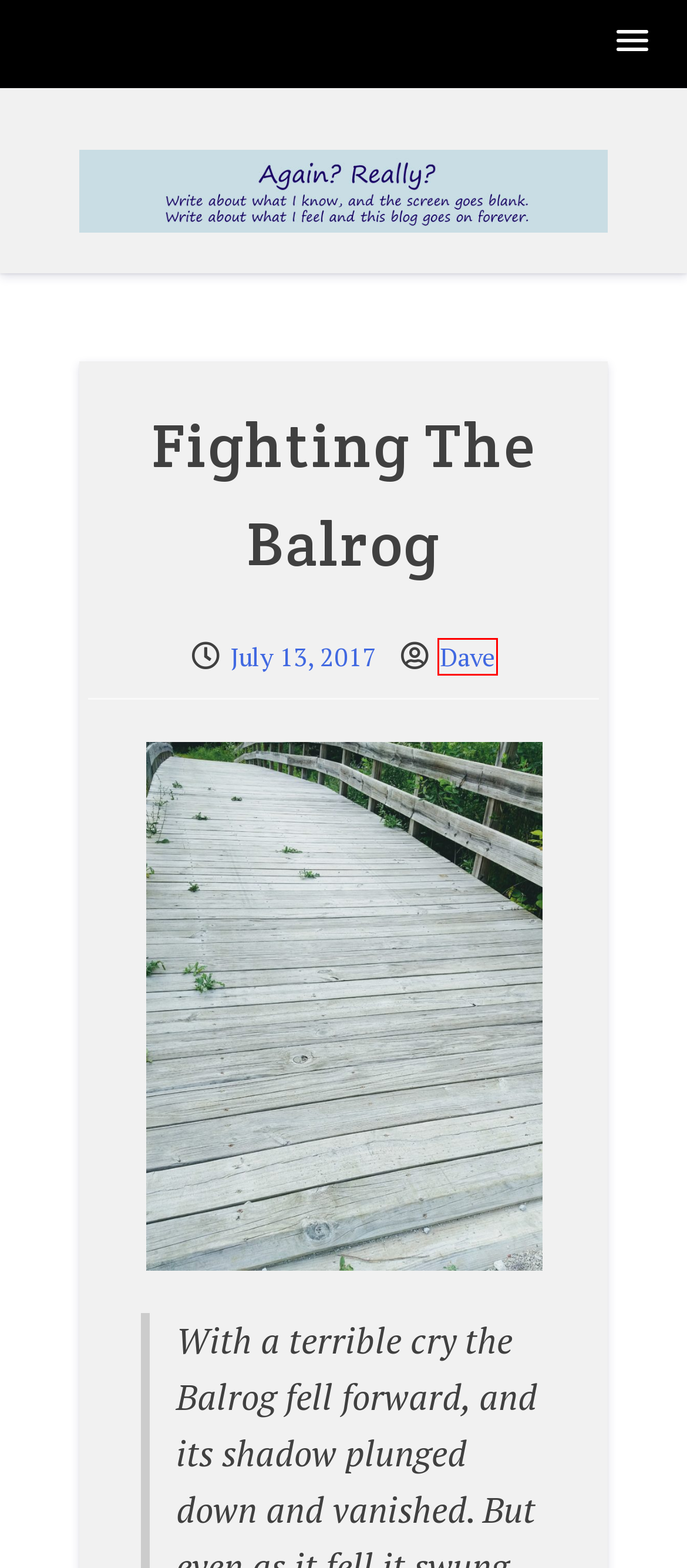Examine the screenshot of a webpage with a red rectangle bounding box. Select the most accurate webpage description that matches the new webpage after clicking the element within the bounding box. Here are the candidates:
A. Sunrise, Sunset – Again? Really?
B. 2010 and Beyond – Again? Really?
C. Karma or Almost Everything Survived The Move – Again? Really?
D. Just Another Day In February – Again? Really?
E. Again? Really?
F. Dave – Again? Really?
G. Everyone’s A Genius In Hindsight – 2024 – Again? Really?
H. Remove Our Staples, We’ve Been Badly Colated – Again? Really?

F